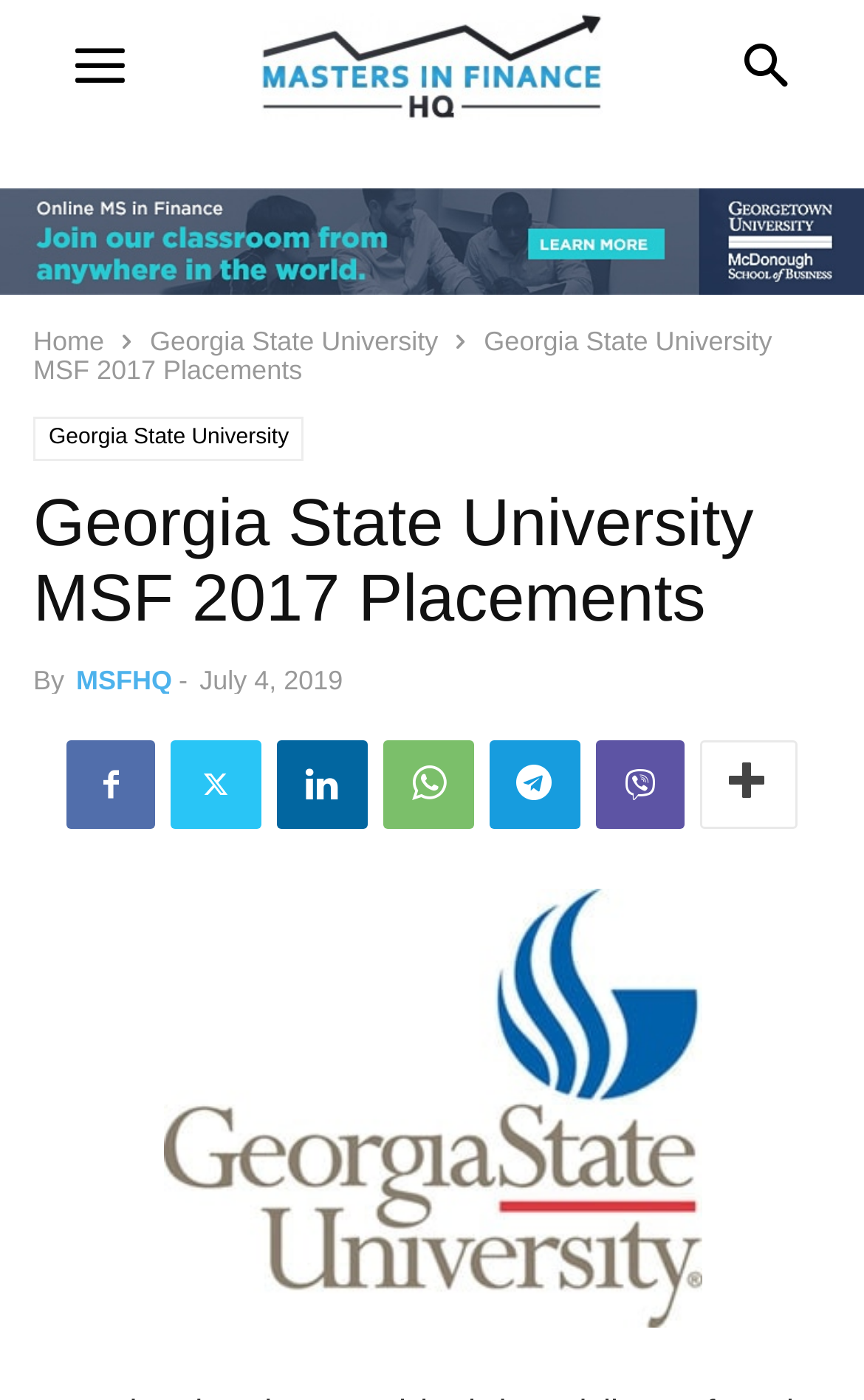Generate the text content of the main heading of the webpage.

Georgia State University MSF 2017 Placements